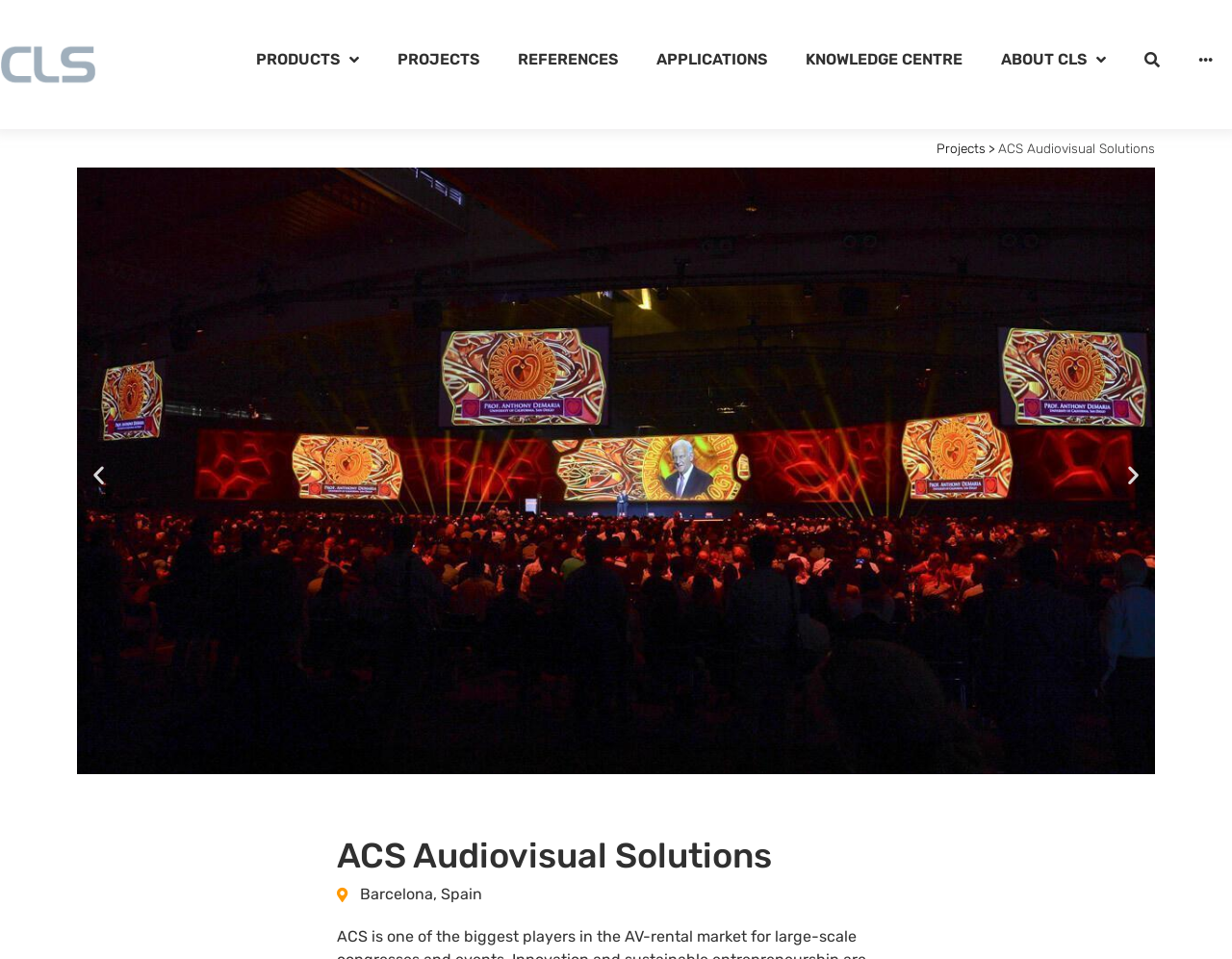What is the purpose of the carousel?
Using the image, answer in one word or phrase.

Horizontal scrolling